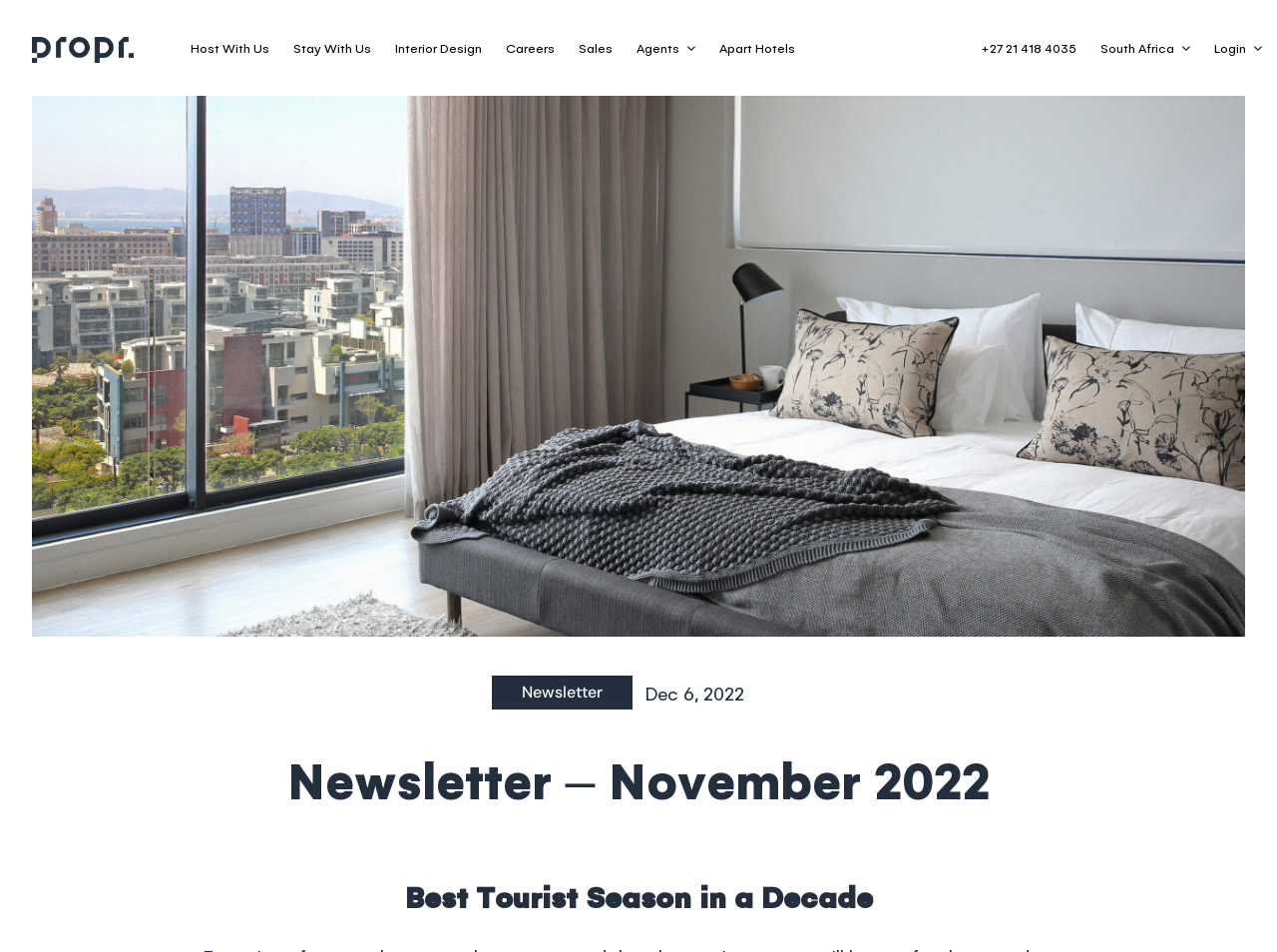Bounding box coordinates are given in the format (top-left x, top-left y, bottom-right x, bottom-right y). All values should be floating point numbers between 0 and 1. Provide the bounding box coordinate for the UI element described as: Apart Hotels

[0.558, 0.031, 0.628, 0.069]